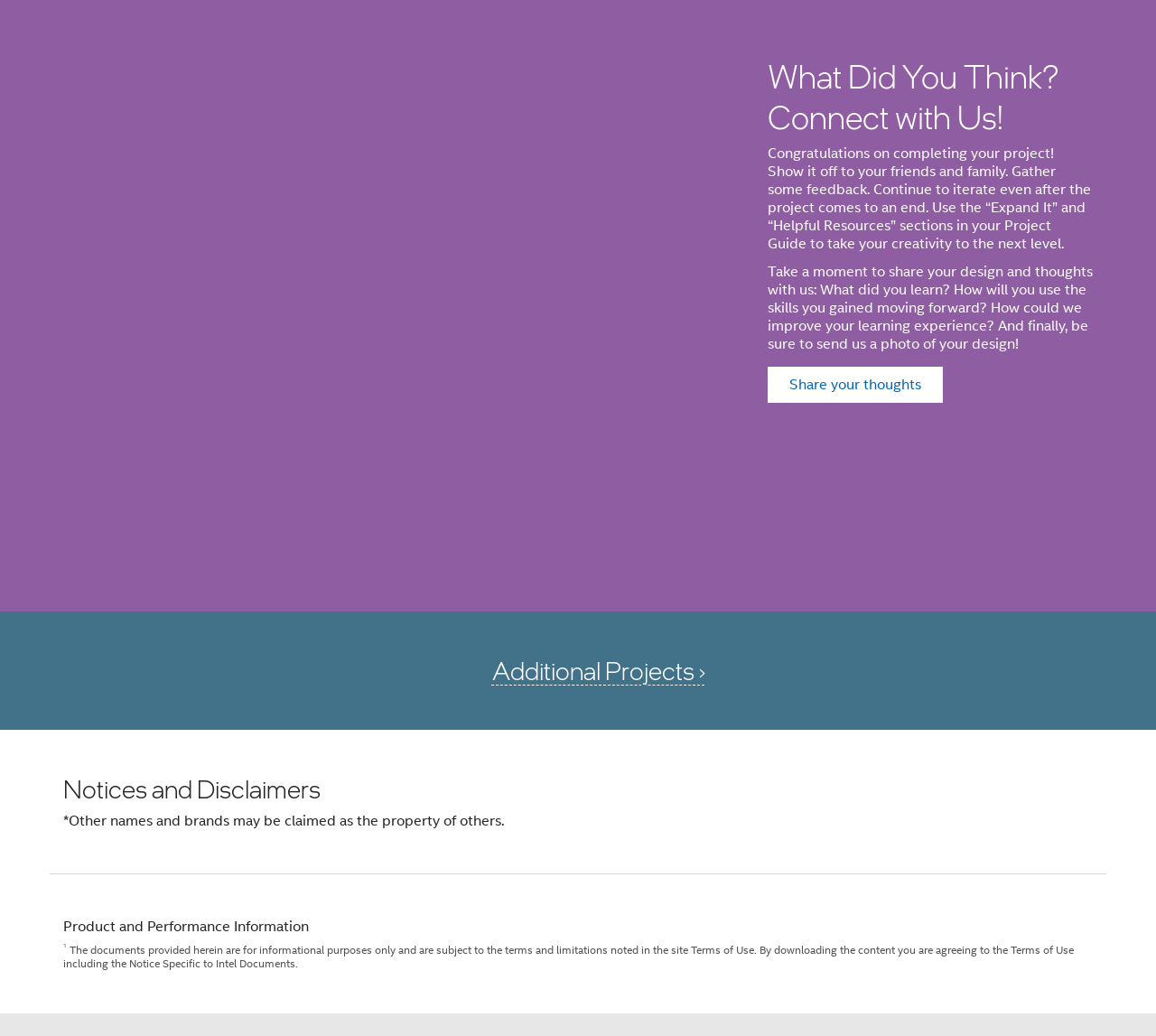From the element description: "Public Policy", extract the bounding box coordinates of the UI element. The coordinates should be expressed as four float numbers between 0 and 1, in the order [left, top, right, bottom].

[0.173, 0.739, 0.245, 0.77]